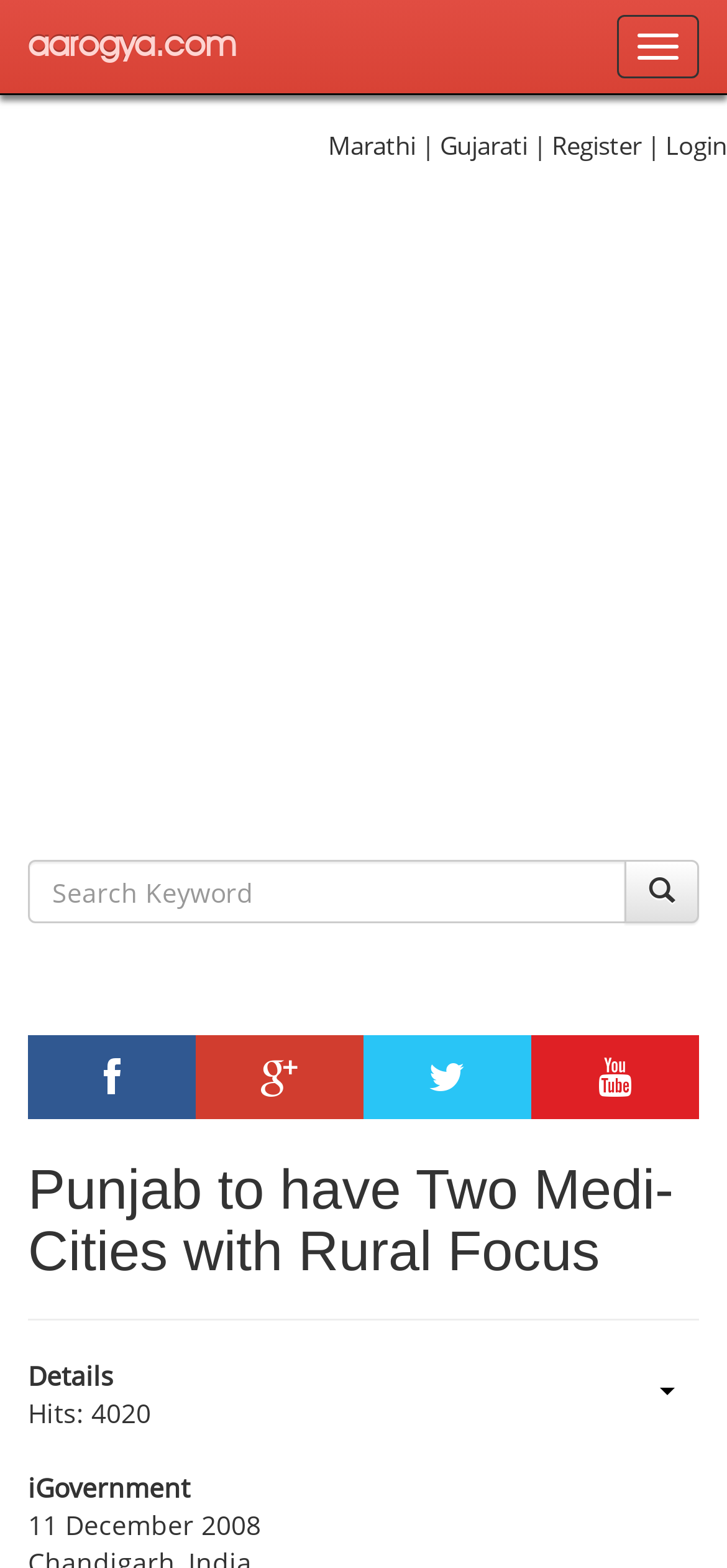What is the category of the article?
Answer the question in a detailed and comprehensive manner.

The article is categorized under 'iGovernment', which is mentioned at the bottom of the webpage.